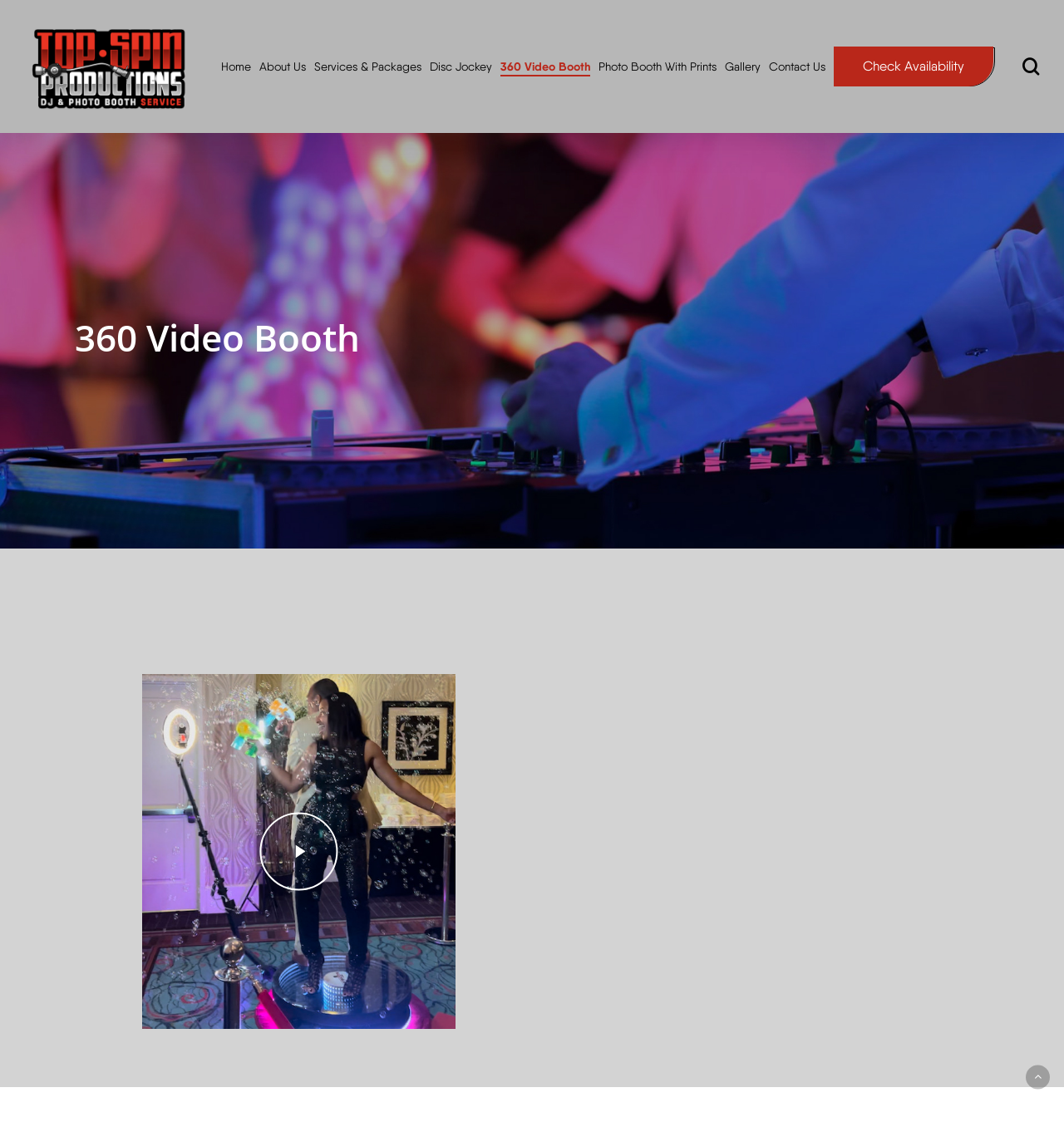Determine the bounding box coordinates of the clickable element to complete this instruction: "Click on the 'Register' link". Provide the coordinates in the format of four float numbers between 0 and 1, [left, top, right, bottom].

None